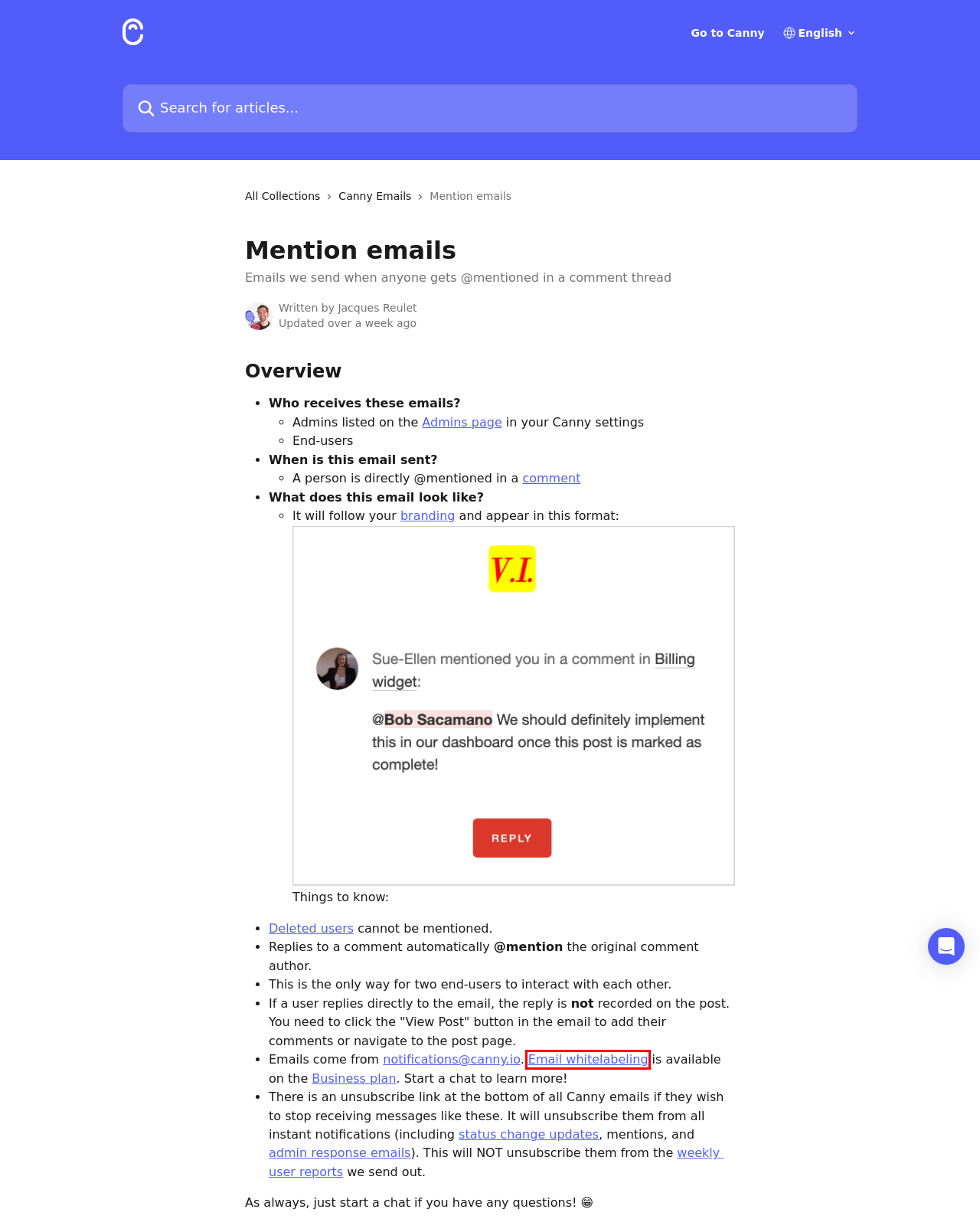Consider the screenshot of a webpage with a red bounding box around an element. Select the webpage description that best corresponds to the new page after clicking the element inside the red bounding box. Here are the candidates:
A. Email whitelabeling | Canny Help Center
B. Weekly user report emails | Canny Help Center
C. Canny
D. Status change emails | Canny Help Center
E. Admin comment emails | Canny Help Center
F. Comments | Canny Help Center
G. Powered By Intercom
H. Canny: Customer Feedback Management Software and Tools

A